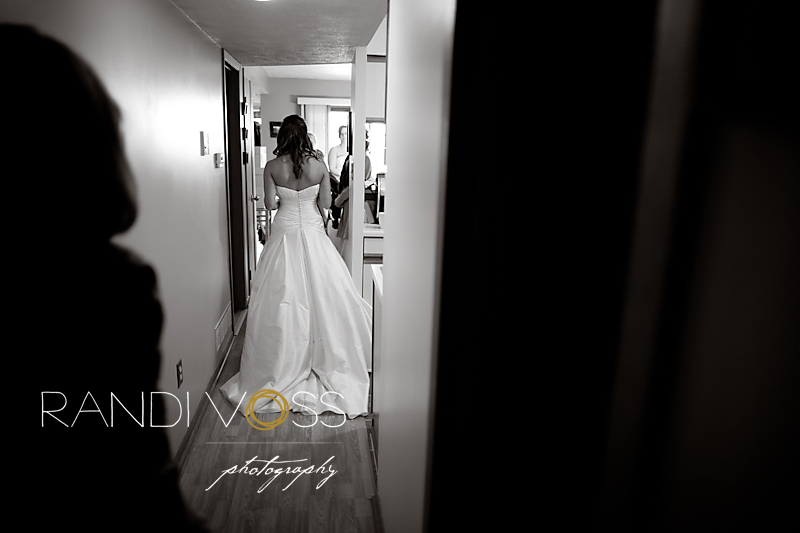What is the color tone of the photograph?
Carefully examine the image and provide a detailed answer to the question.

The caption explicitly states that the photograph is in black-and-white, which suggests that the image lacks color and is presented in a monochromatic tone.